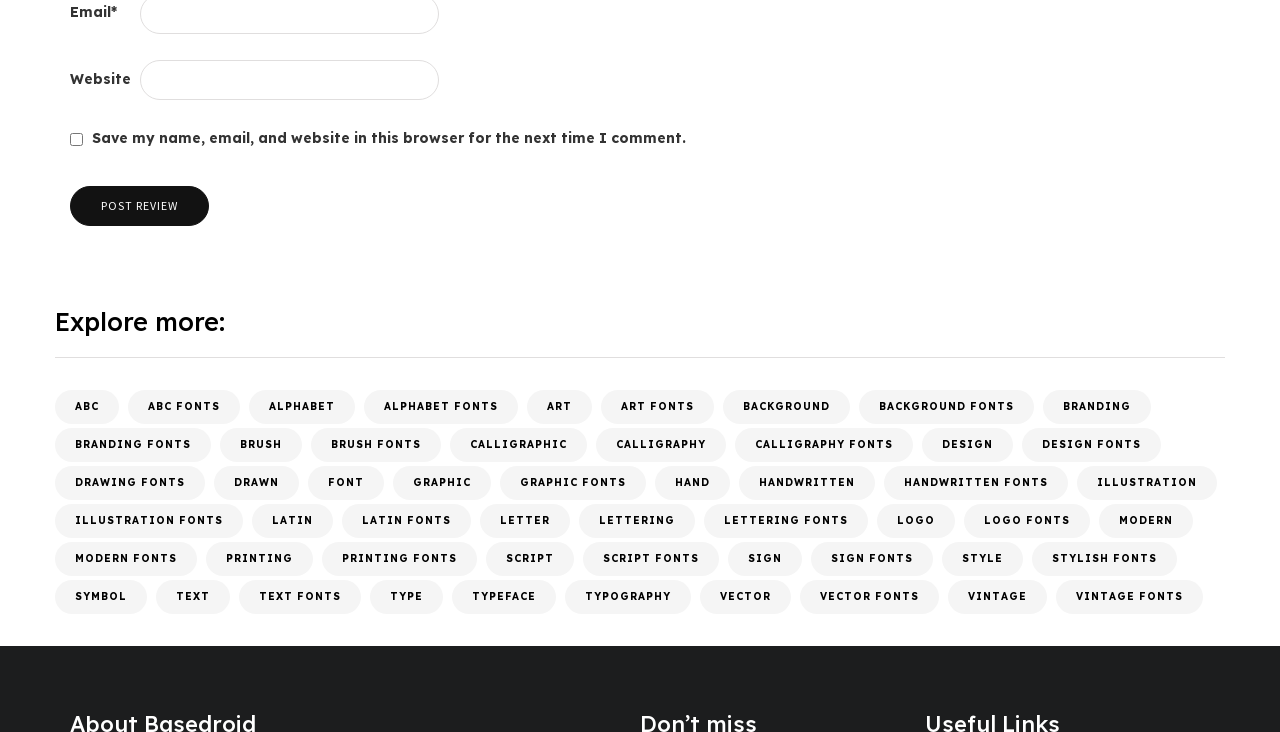Please indicate the bounding box coordinates of the element's region to be clicked to achieve the instruction: "take a free sustainable fashion course". Provide the coordinates as four float numbers between 0 and 1, i.e., [left, top, right, bottom].

None